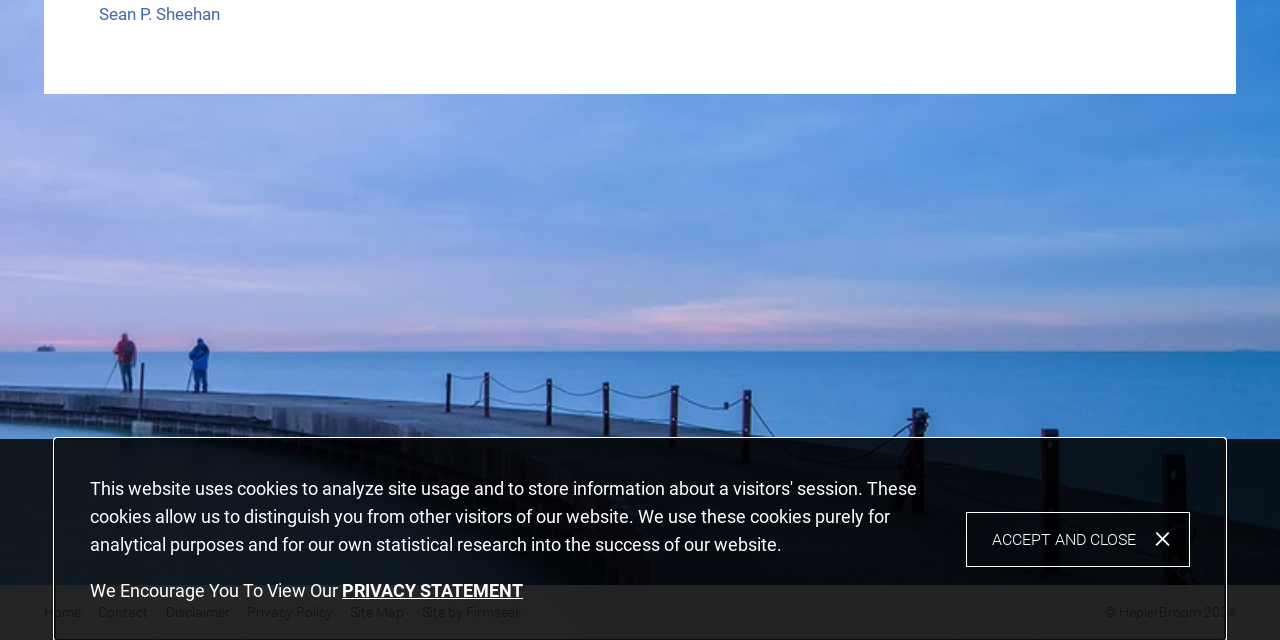Locate the UI element described by Contact in the provided webpage screenshot. Return the bounding box coordinates in the format (top-left x, top-left y, bottom-right x, bottom-right y), ensuring all values are between 0 and 1.

[0.077, 0.944, 0.116, 0.969]